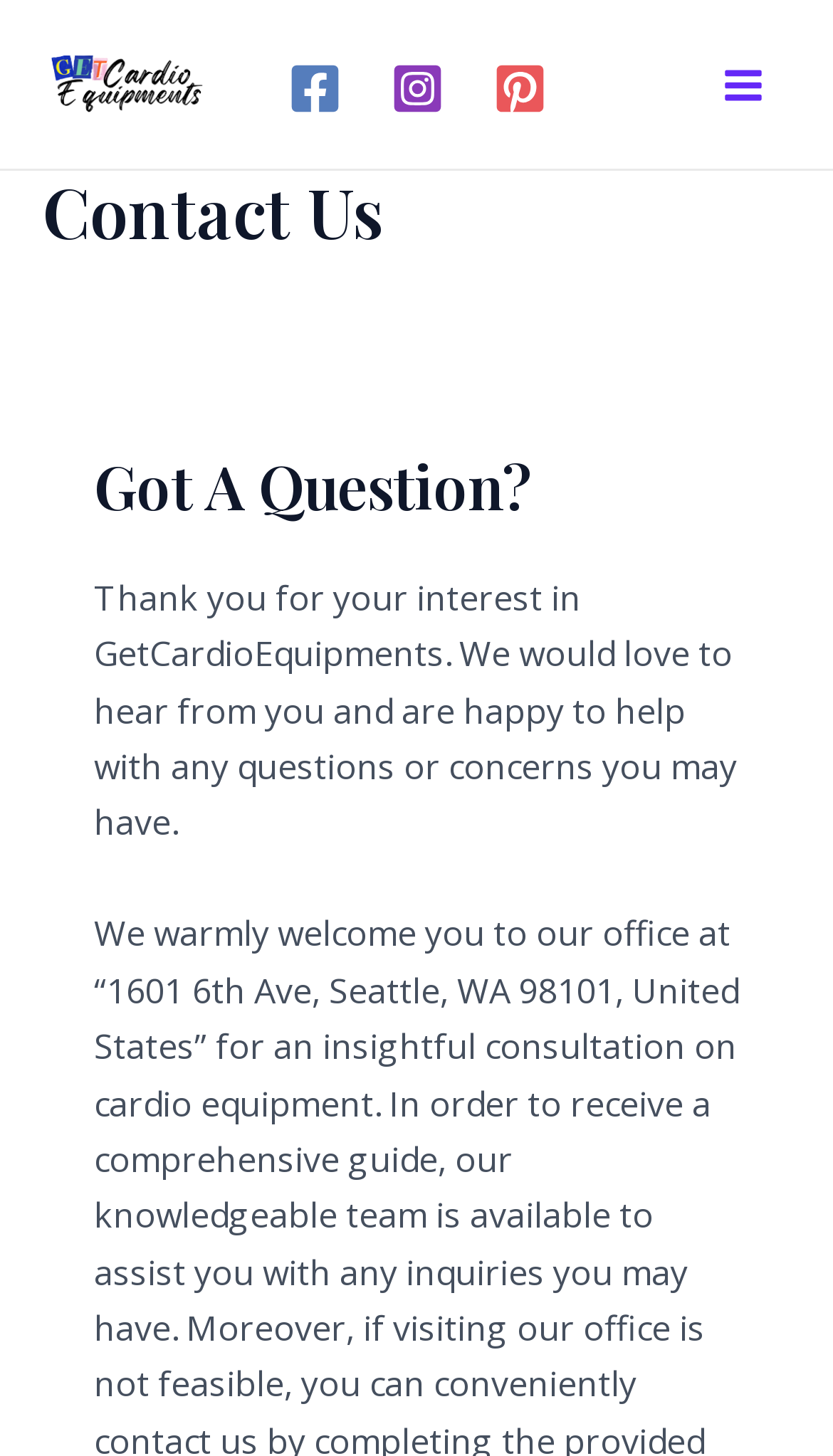What is the main topic of the text?
Could you answer the question in a detailed manner, providing as much information as possible?

The static text on the webpage mentions 'Thank you for your interest in GetCardioEquipments' and 'We would love to hear from you', indicating that the main topic is contacting Cardio Equipment for inquiries or concerns.